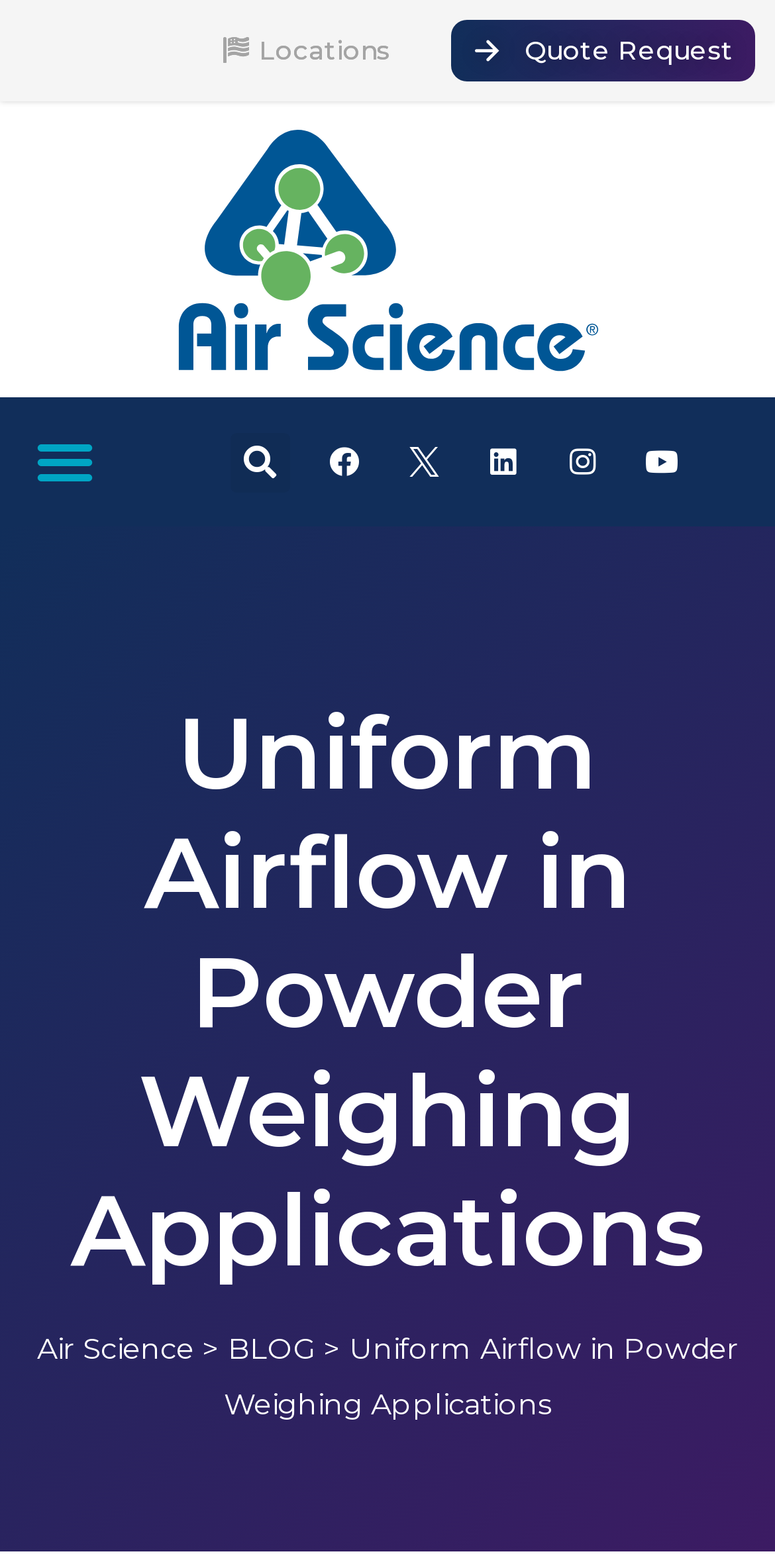Predict the bounding box for the UI component with the following description: ".st0{fill:#FFFFFF;}".

[0.508, 0.276, 0.585, 0.314]